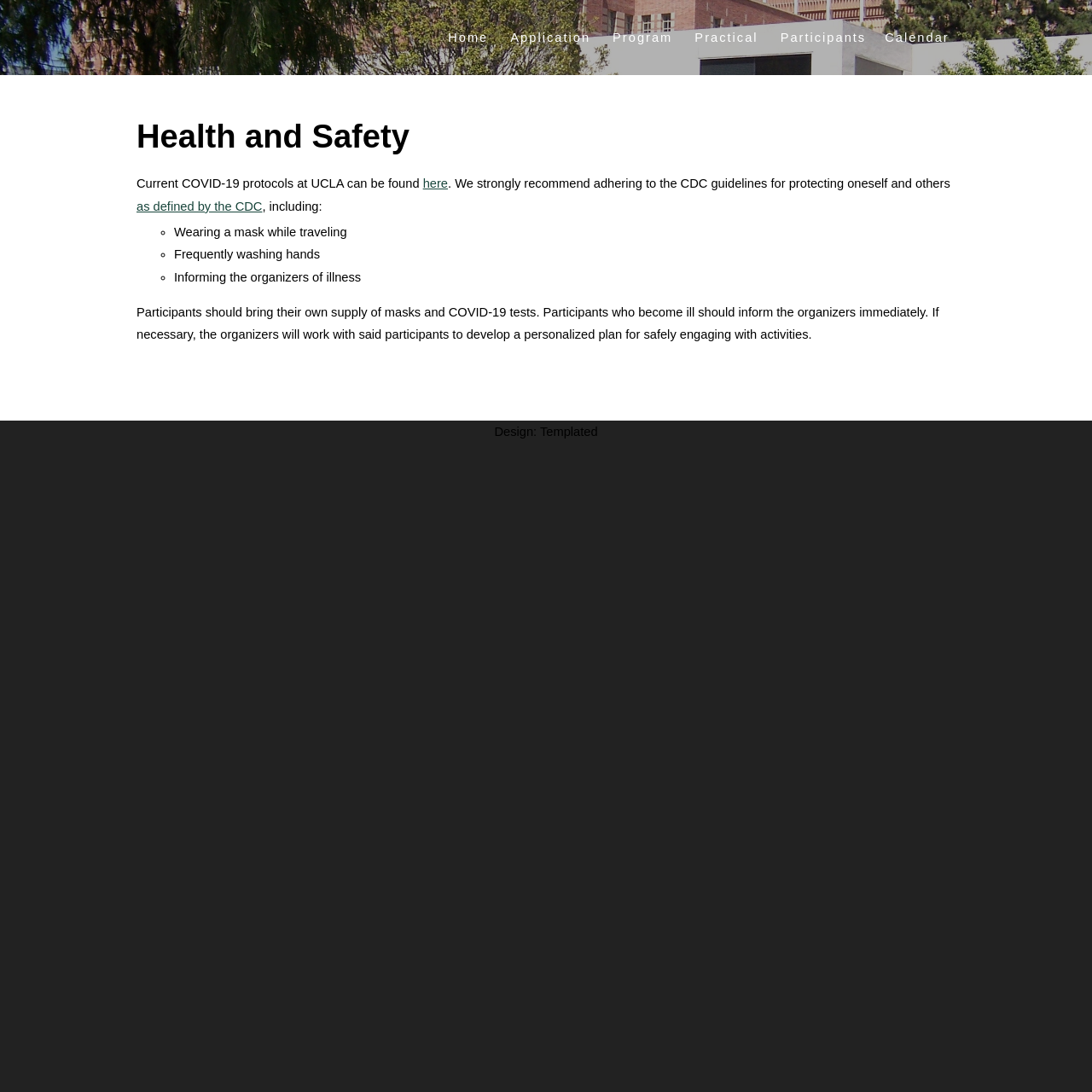Using the provided description: "July 2023", find the bounding box coordinates of the corresponding UI element. The output should be four float numbers between 0 and 1, in the format [left, top, right, bottom].

None